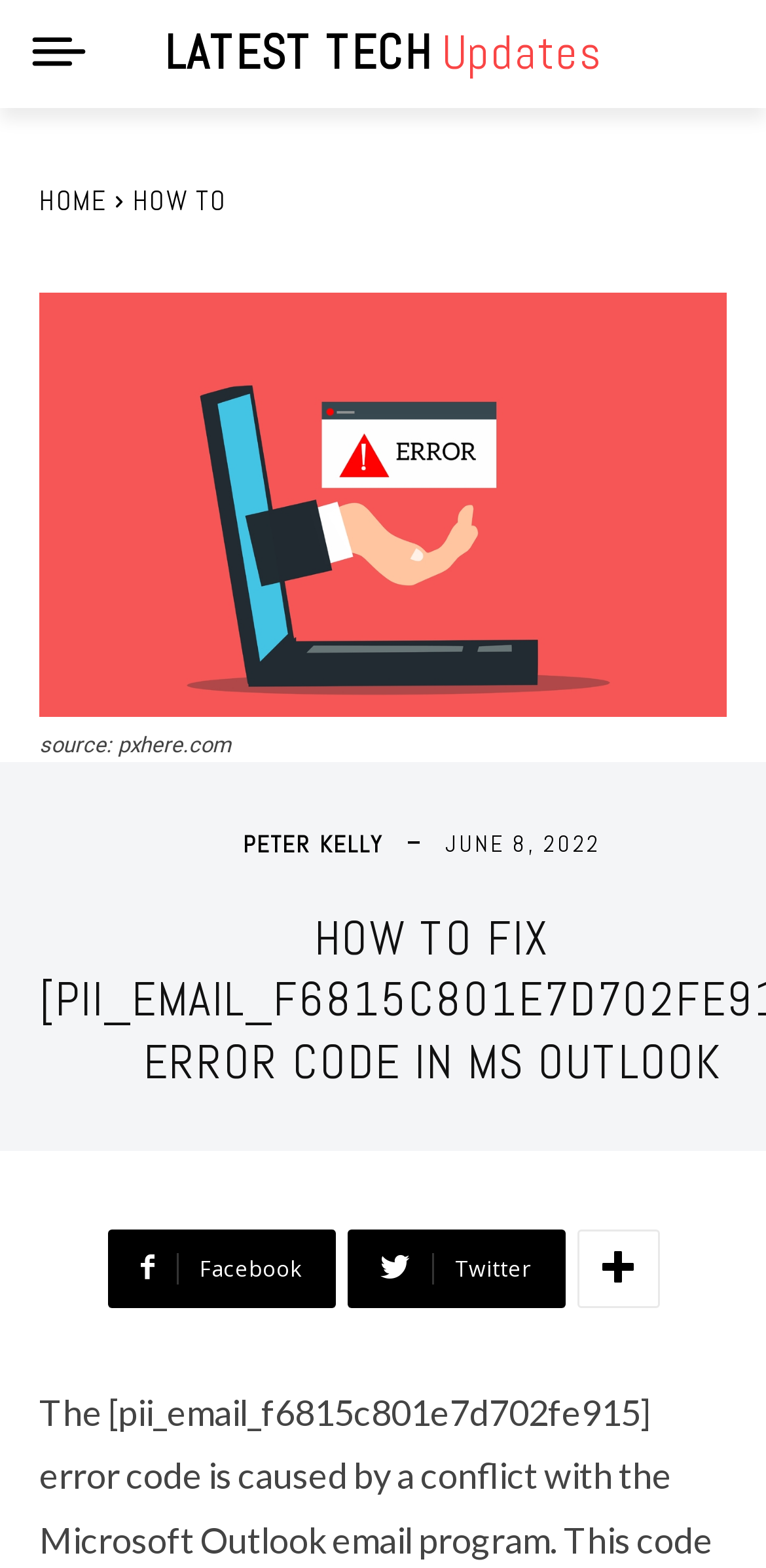Given the description "Read More", provide the bounding box coordinates of the corresponding UI element.

None